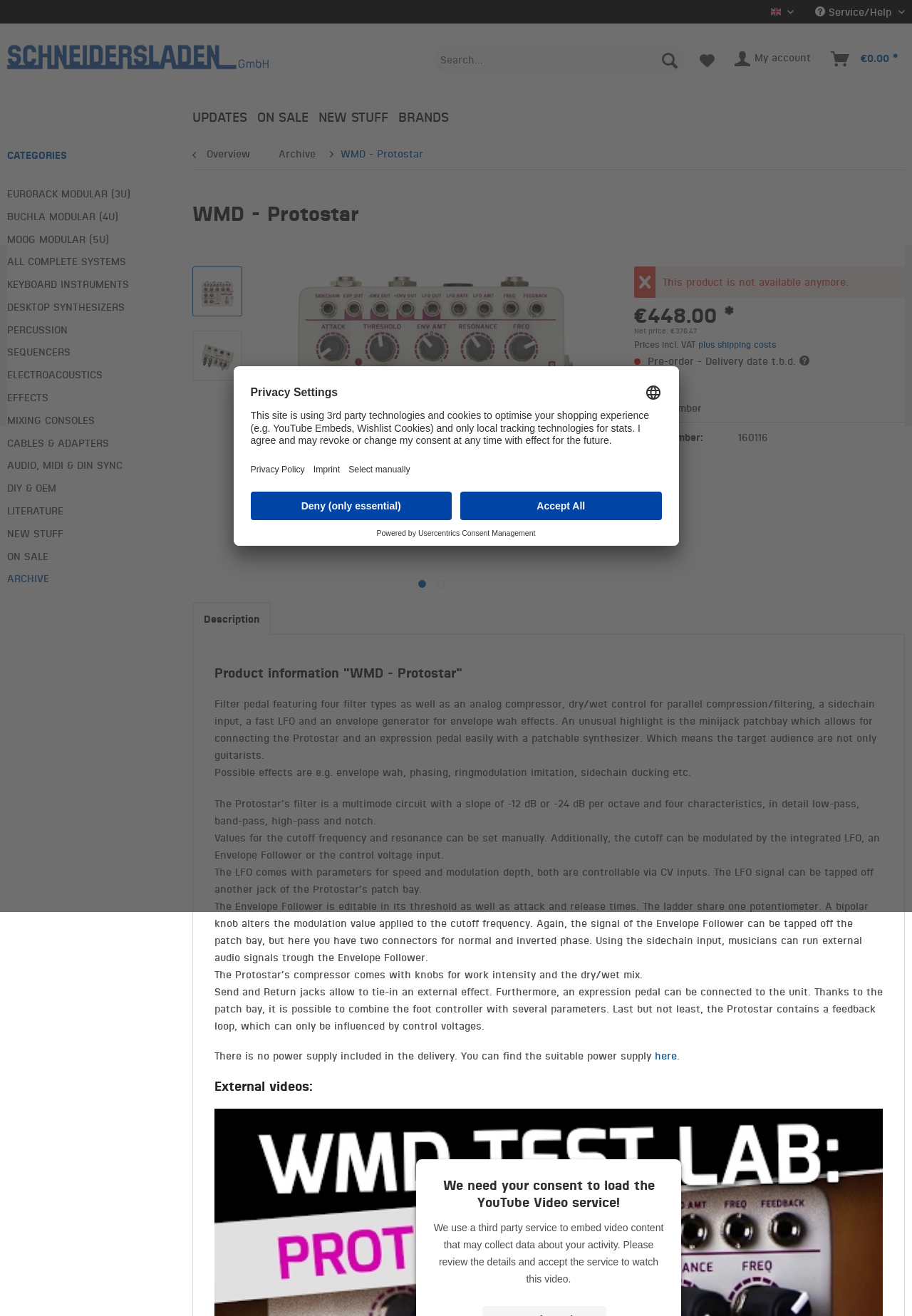Locate the bounding box coordinates of the element you need to click to accomplish the task described by this instruction: "View shopping cart".

[0.905, 0.034, 0.992, 0.056]